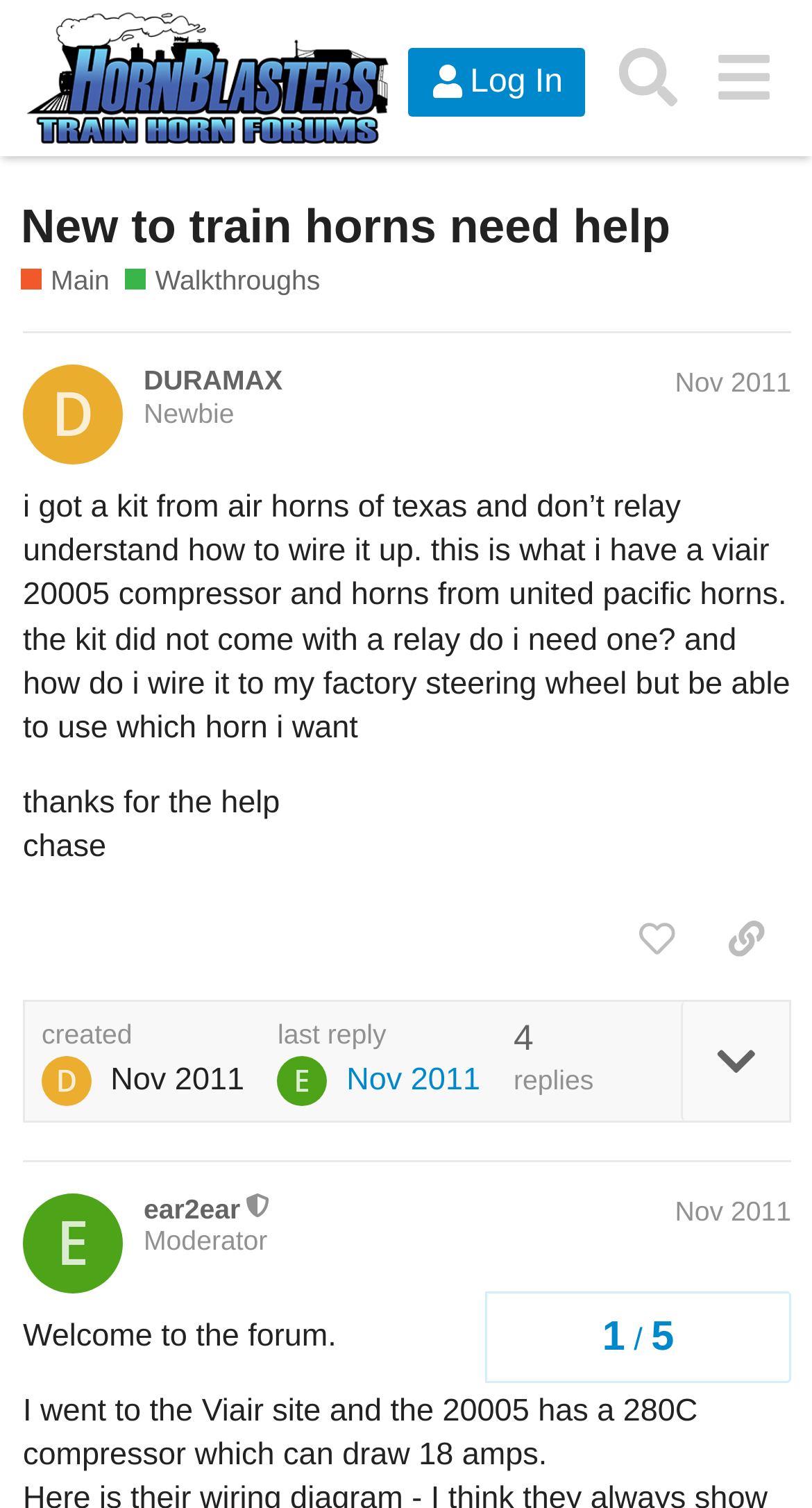Identify the bounding box of the UI element described as follows: "Walkthroughs". Provide the coordinates as four float numbers in the range of 0 to 1 [left, top, right, bottom].

[0.154, 0.174, 0.394, 0.2]